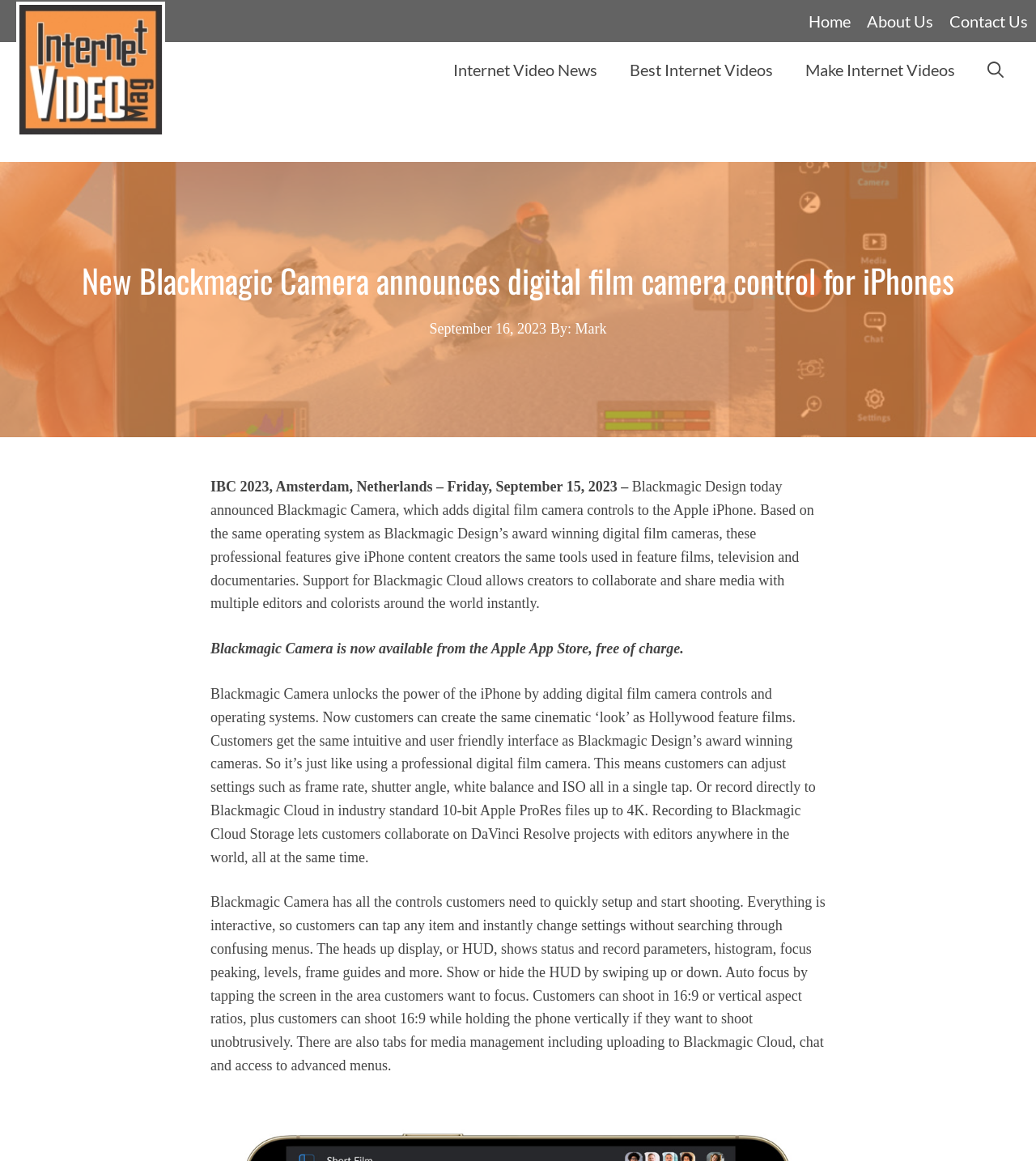Identify the bounding box coordinates of the area you need to click to perform the following instruction: "Visit Internet Video News".

[0.422, 0.049, 0.592, 0.07]